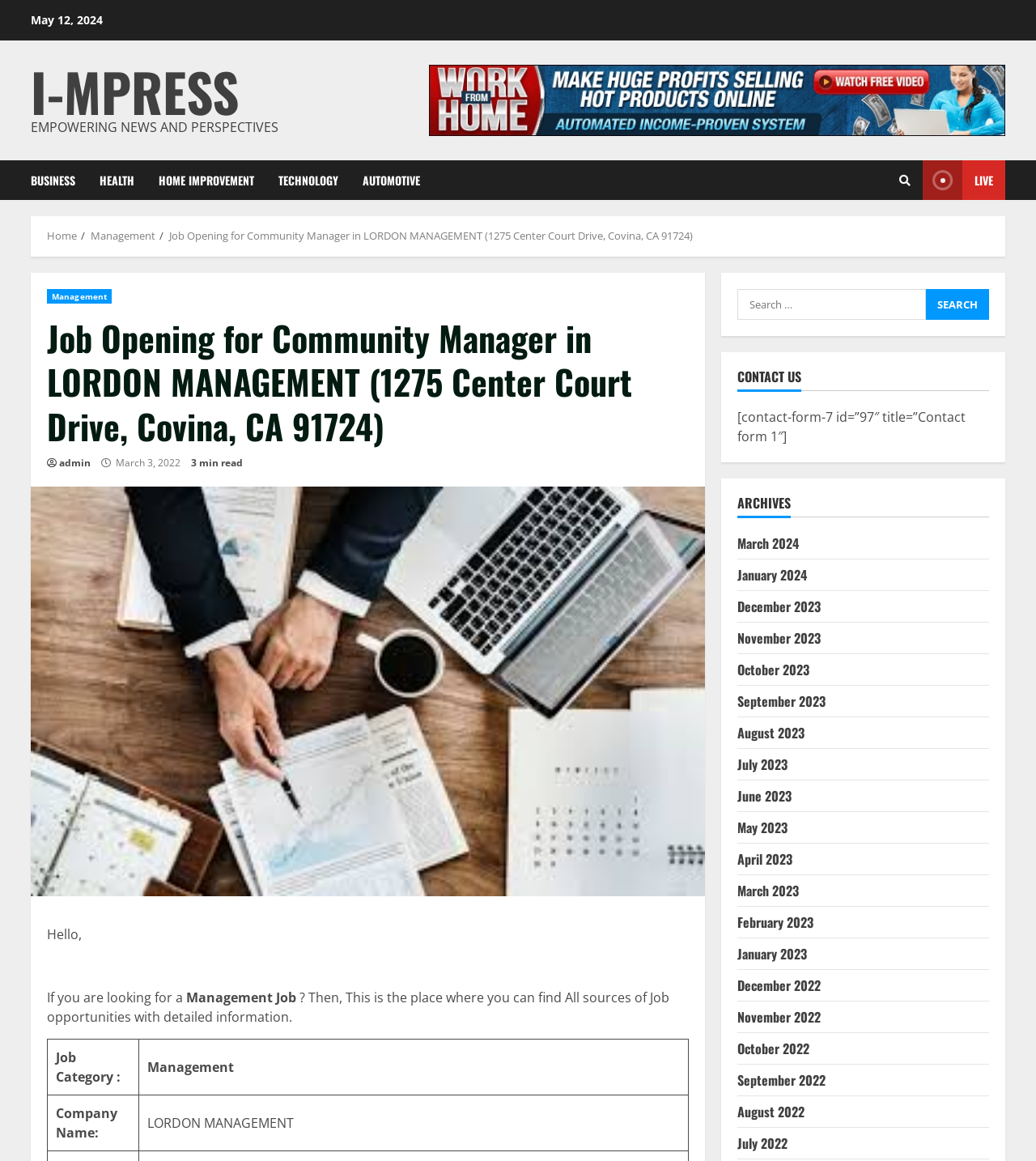What is the title of the section that contains the contact form?
Provide a well-explained and detailed answer to the question.

The title of the section that contains the contact form can be found in the heading element with the text 'CONTACT US'.